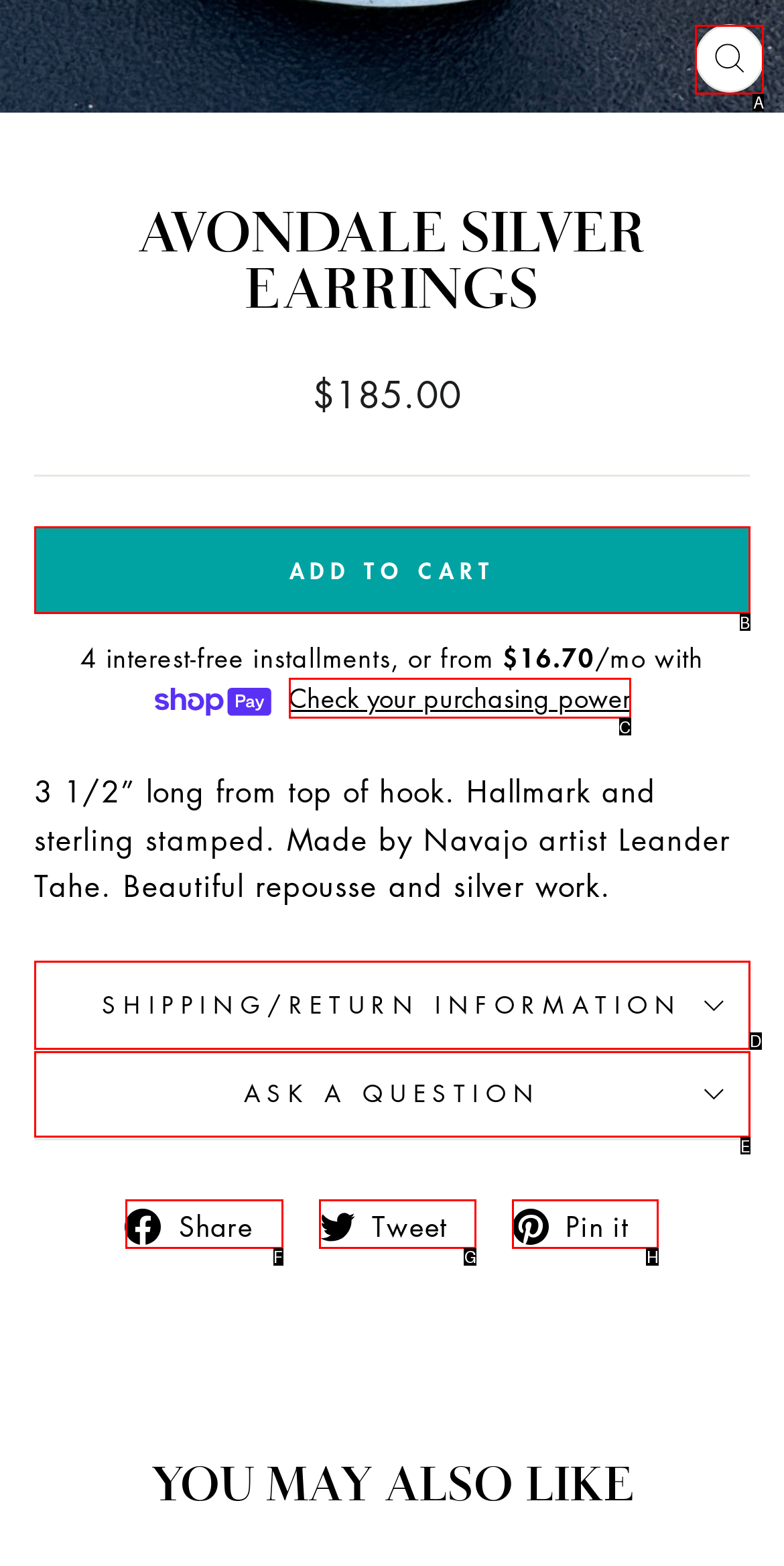Select the letter of the UI element that matches this task: Close the current window
Provide the answer as the letter of the correct choice.

A